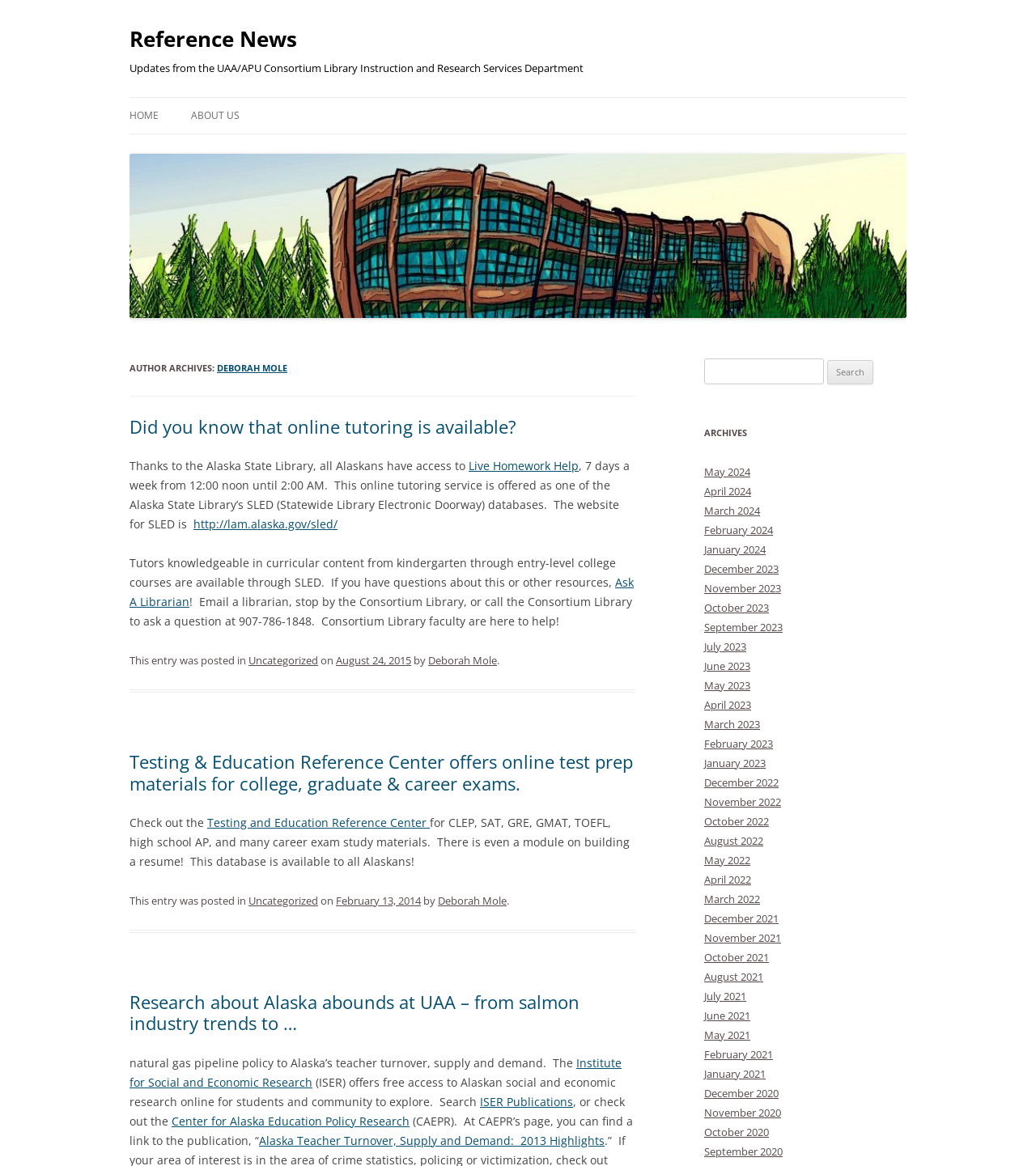What is the name of the author?
We need a detailed and meticulous answer to the question.

I found the answer by looking at the heading 'AUTHOR ARCHIVES: DEBORAH MOLE' and the link 'DEBORAH MOLE' which suggests that Deborah Mole is the author.